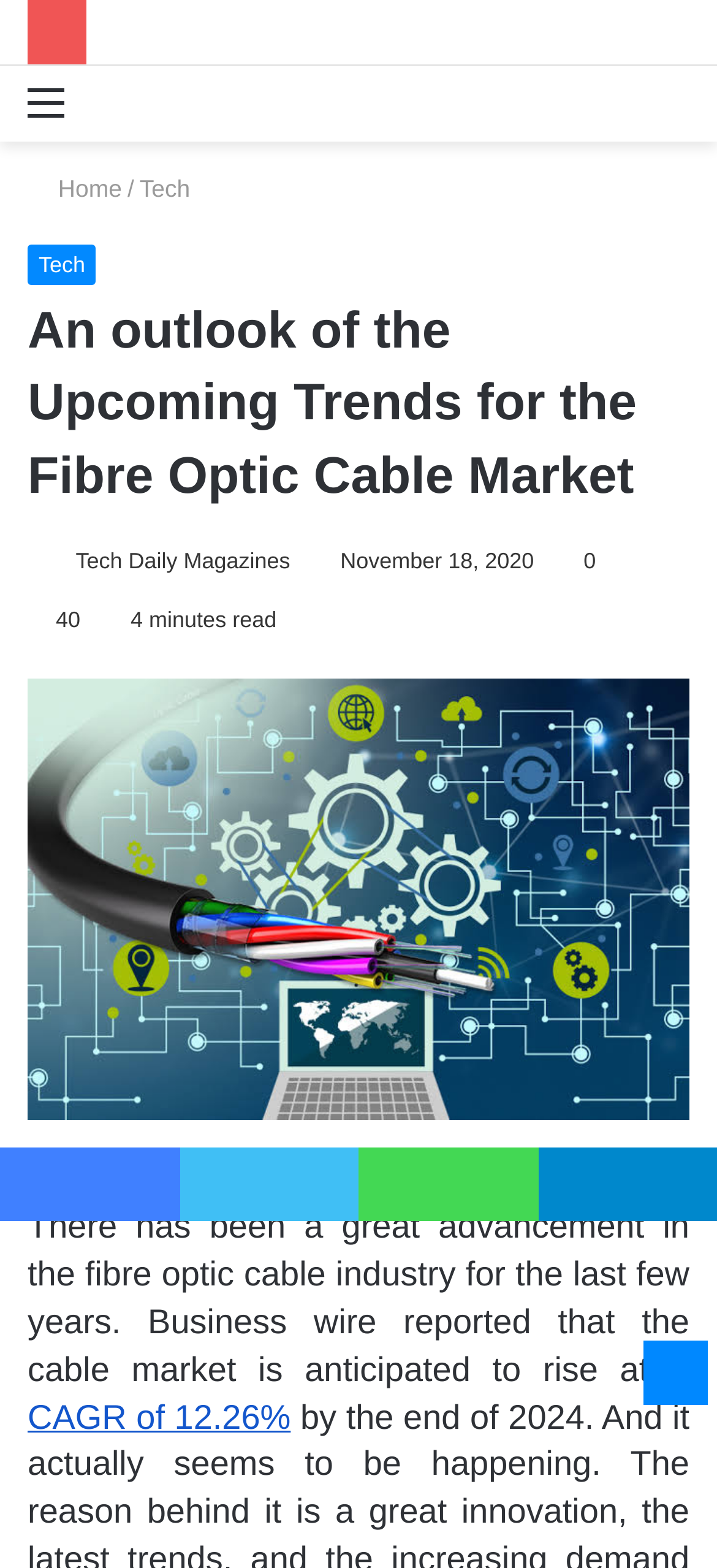Find the bounding box coordinates for the area that must be clicked to perform this action: "Click on the menu".

[0.038, 0.049, 0.09, 0.101]